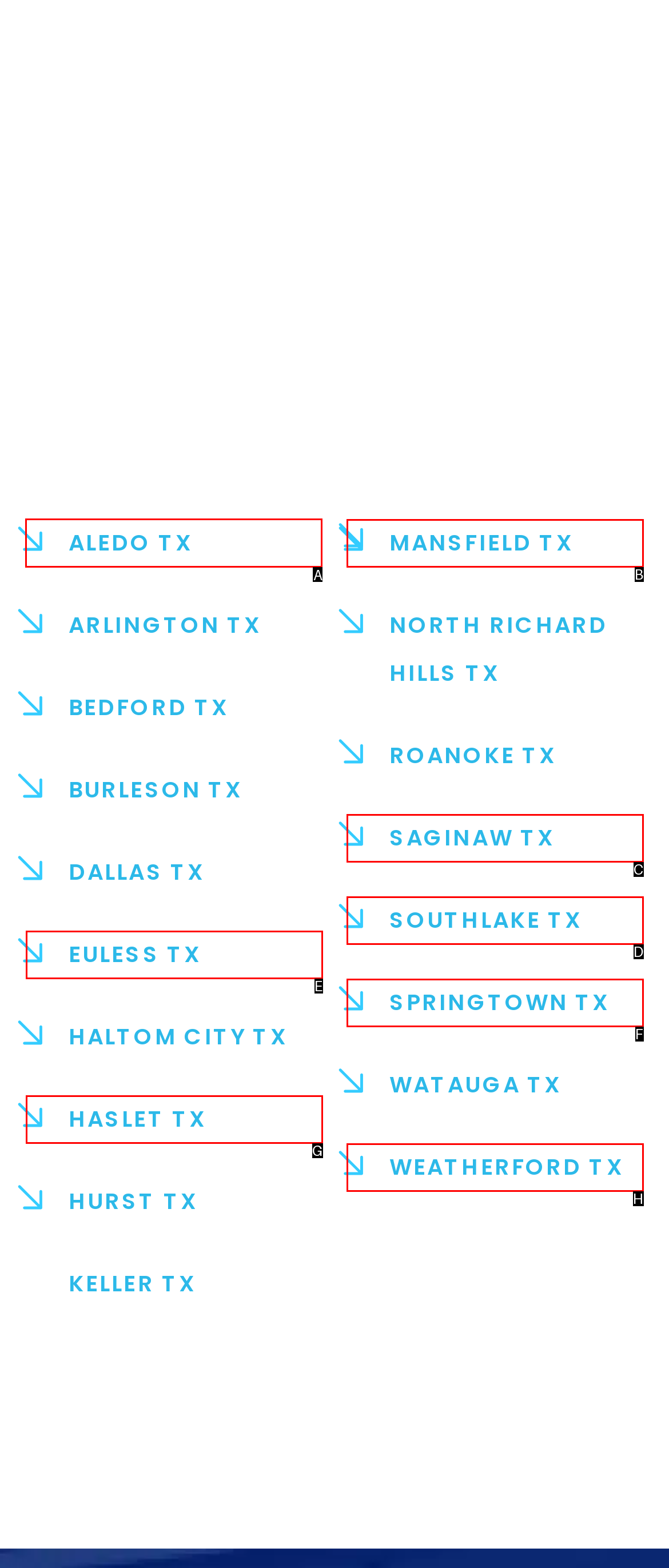Select the letter of the UI element you need to click on to fulfill this task: click on ALEDO TX. Write down the letter only.

A